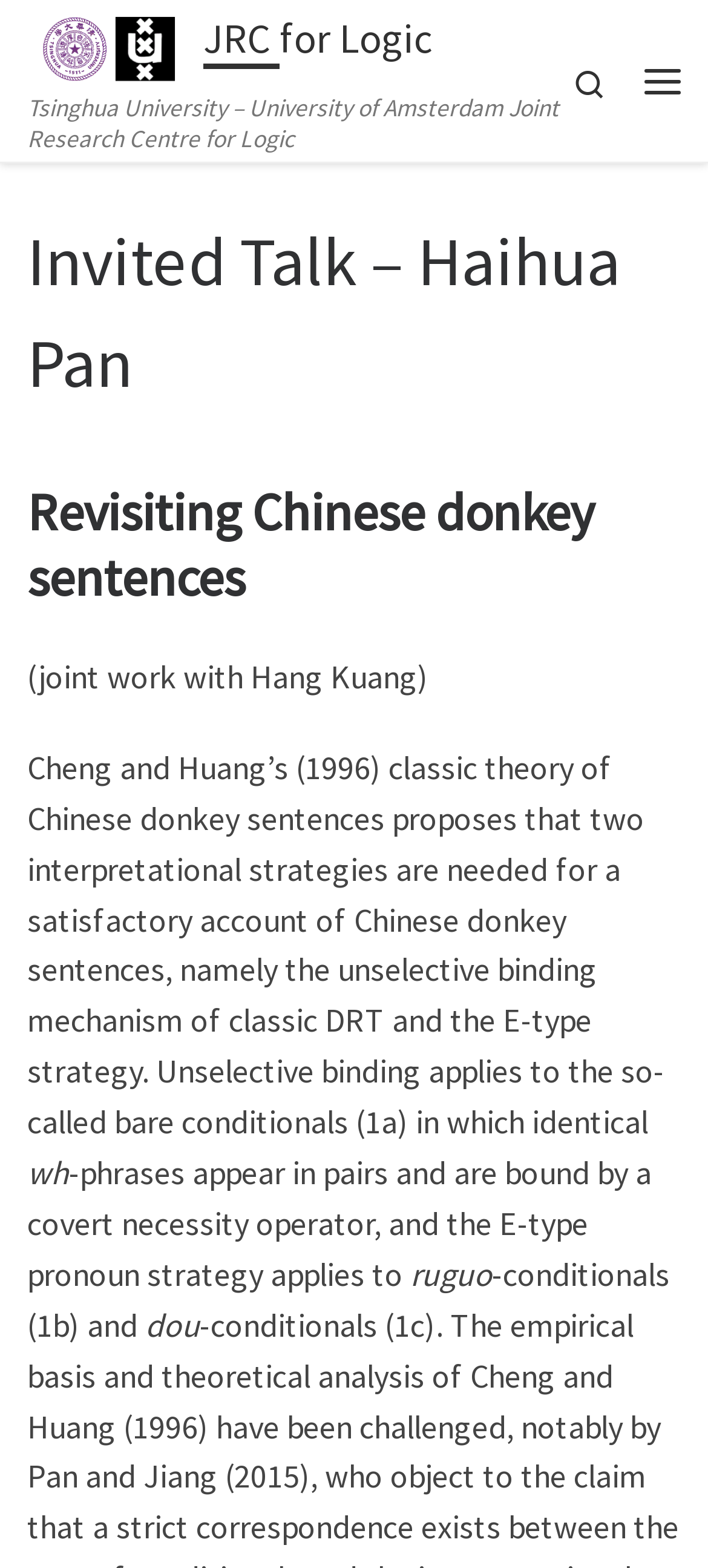Please respond to the question using a single word or phrase:
What is the joint work with?

Hang Kuang